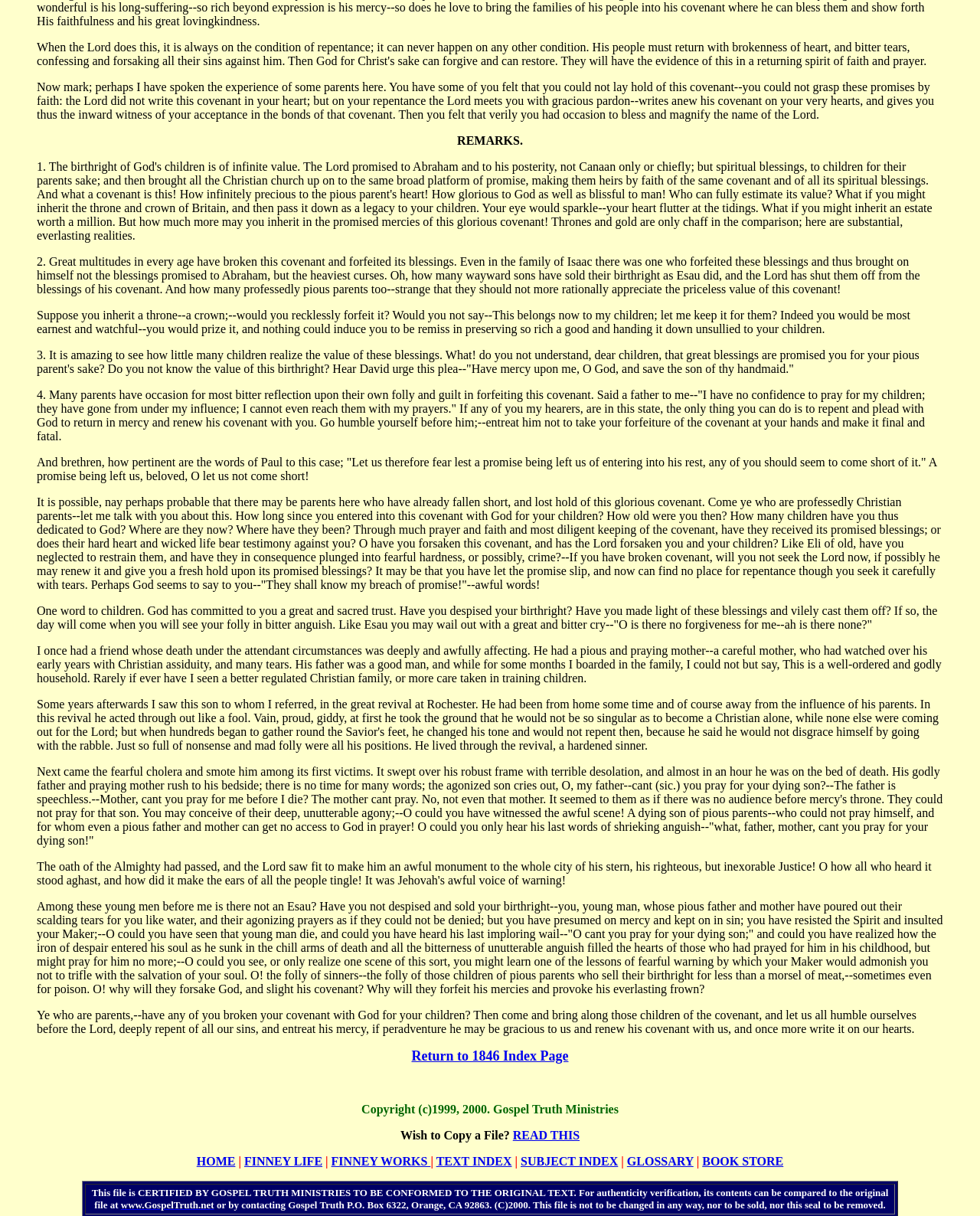Provide the bounding box coordinates of the area you need to click to execute the following instruction: "View Finney life".

[0.249, 0.95, 0.329, 0.96]